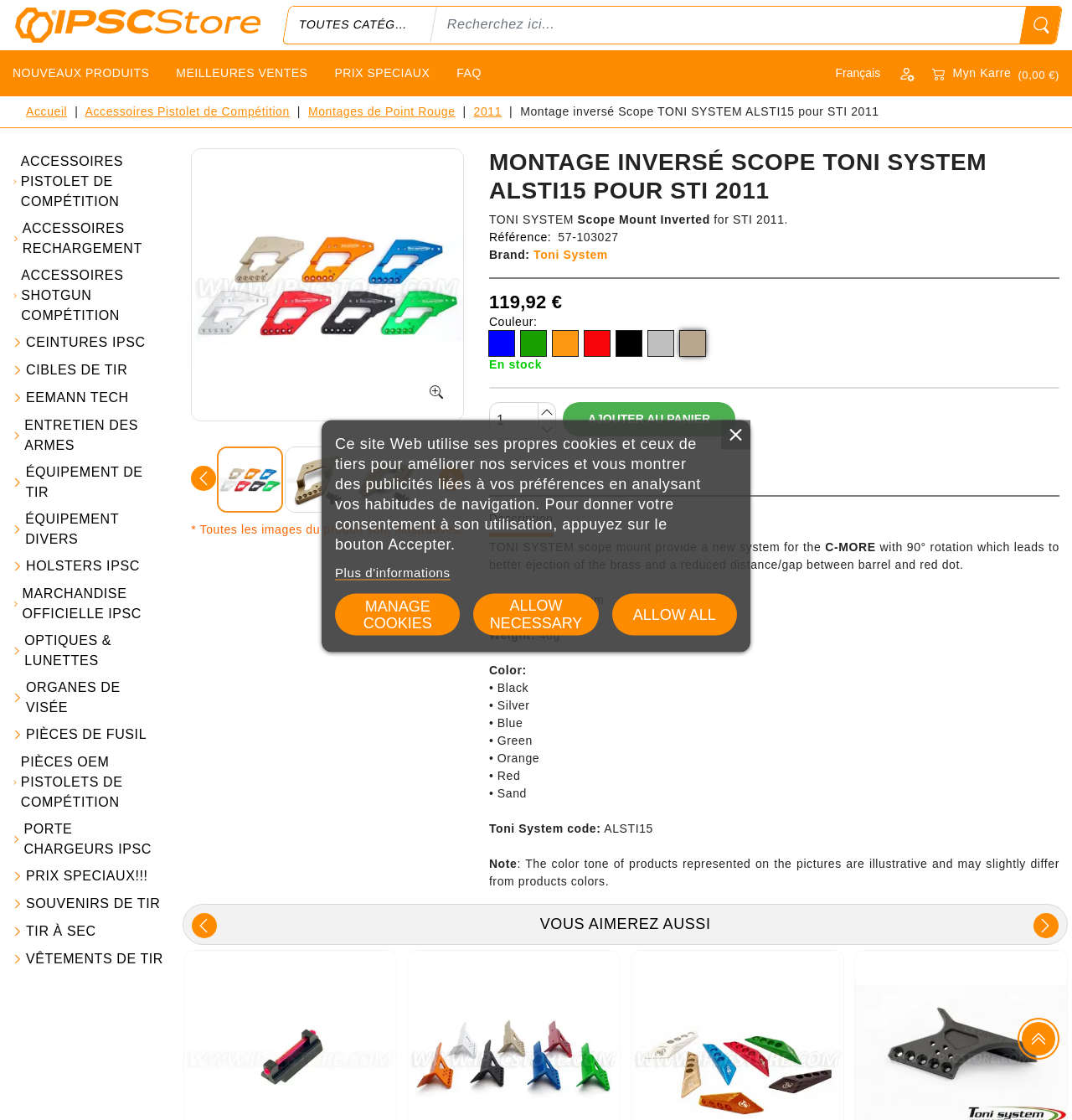Return the bounding box coordinates of the UI element that corresponds to this description: "App". The coordinates must be given as four float numbers in the range of 0 and 1, [left, top, right, bottom].

None